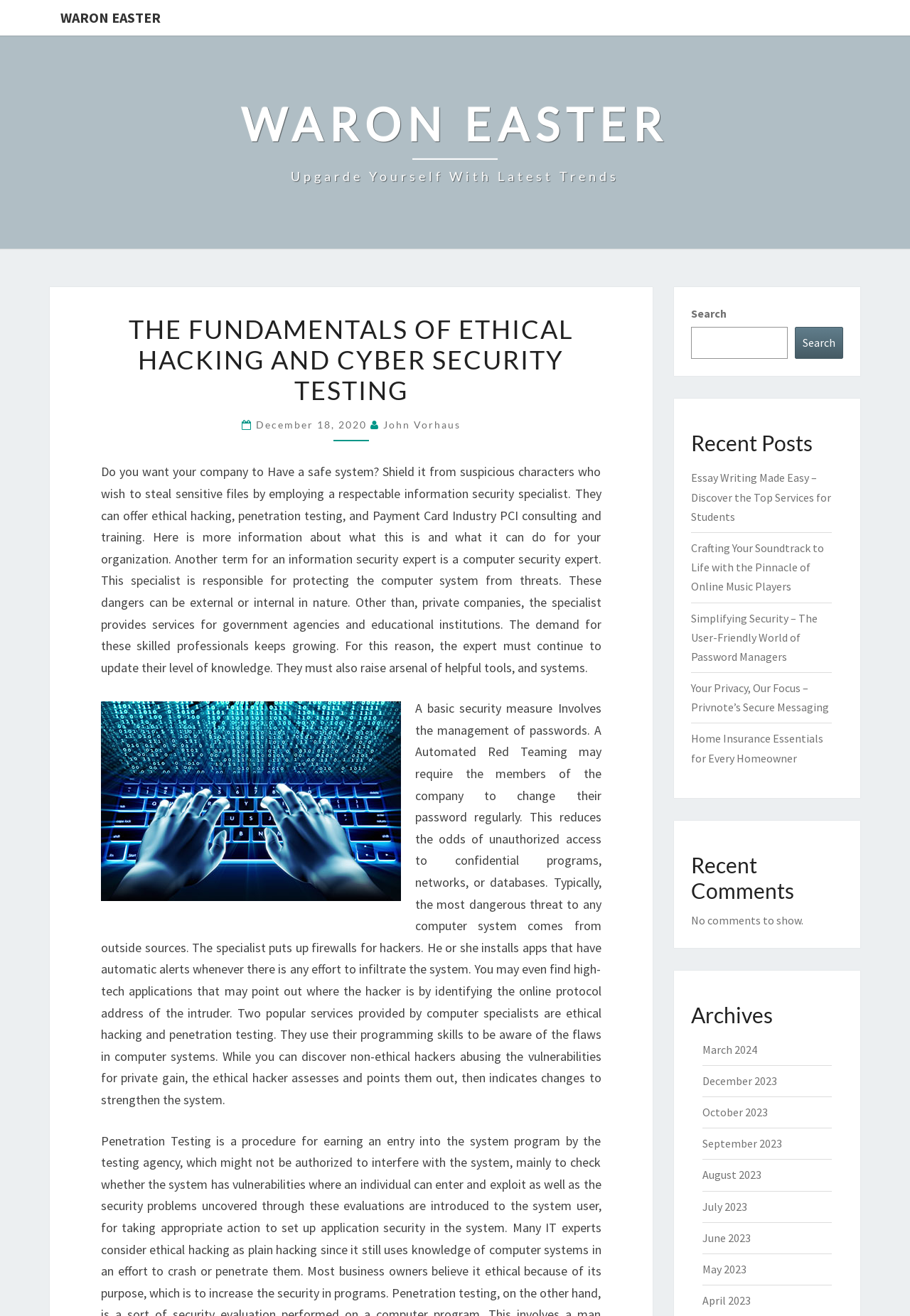From the given element description: "June 2023", find the bounding box for the UI element. Provide the coordinates as four float numbers between 0 and 1, in the order [left, top, right, bottom].

[0.771, 0.935, 0.825, 0.946]